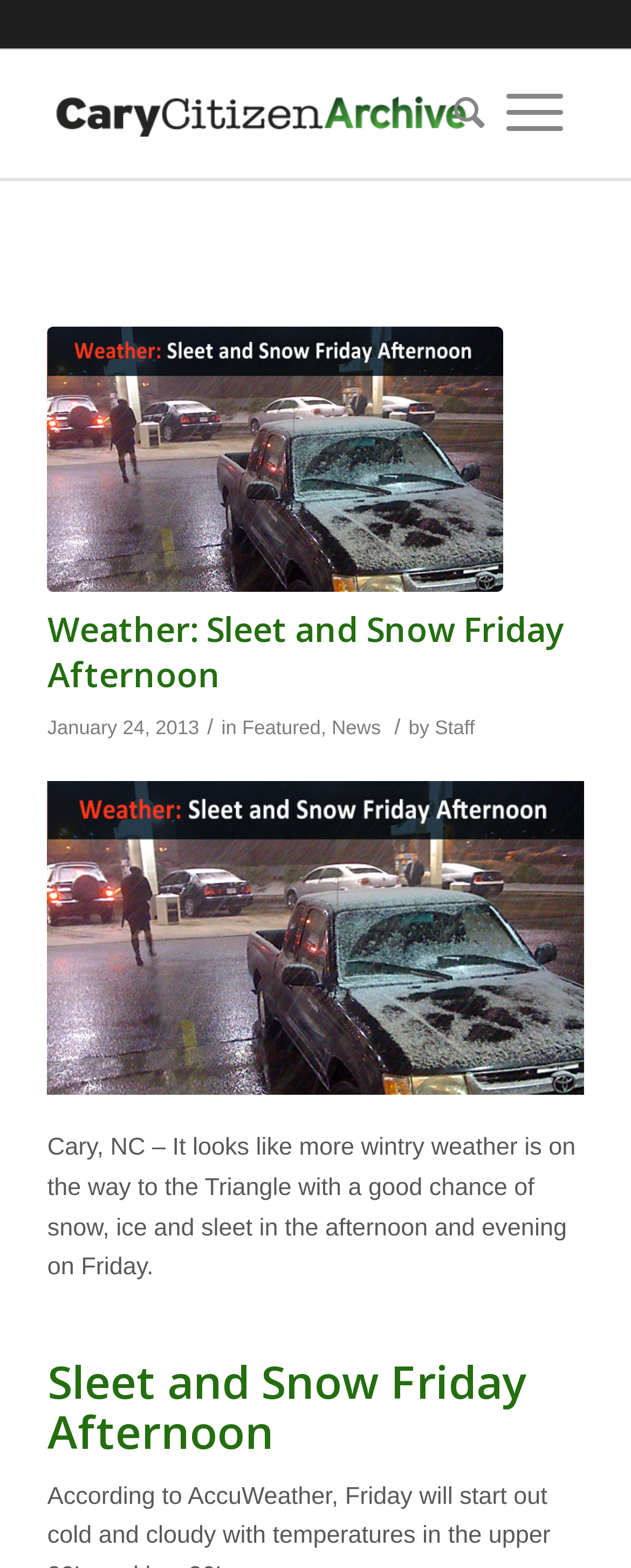What type of weather is expected on Friday?
Answer the question based on the image using a single word or a brief phrase.

Snow, ice, and sleet